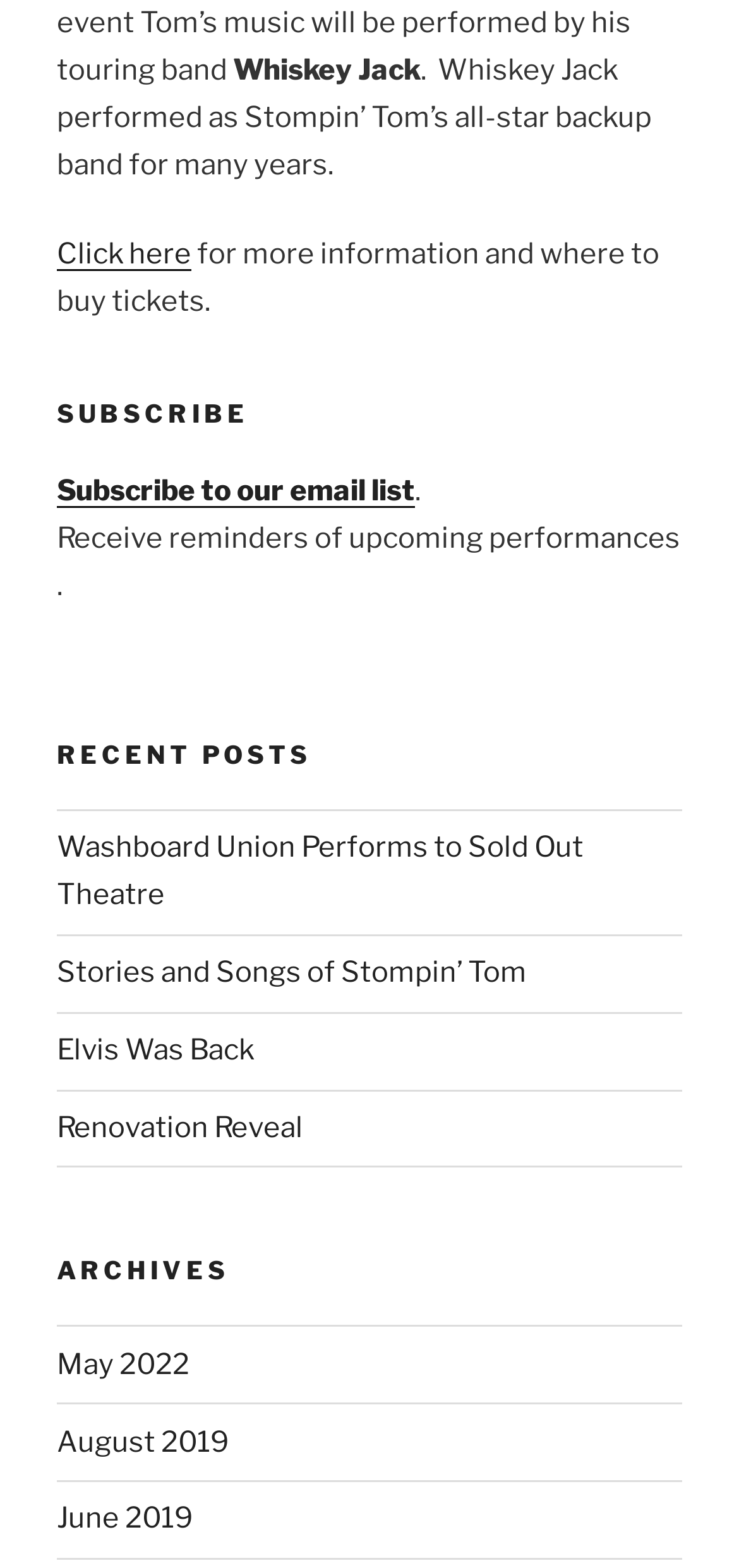Please identify the bounding box coordinates of the clickable area that will allow you to execute the instruction: "go to classical mechanics".

None